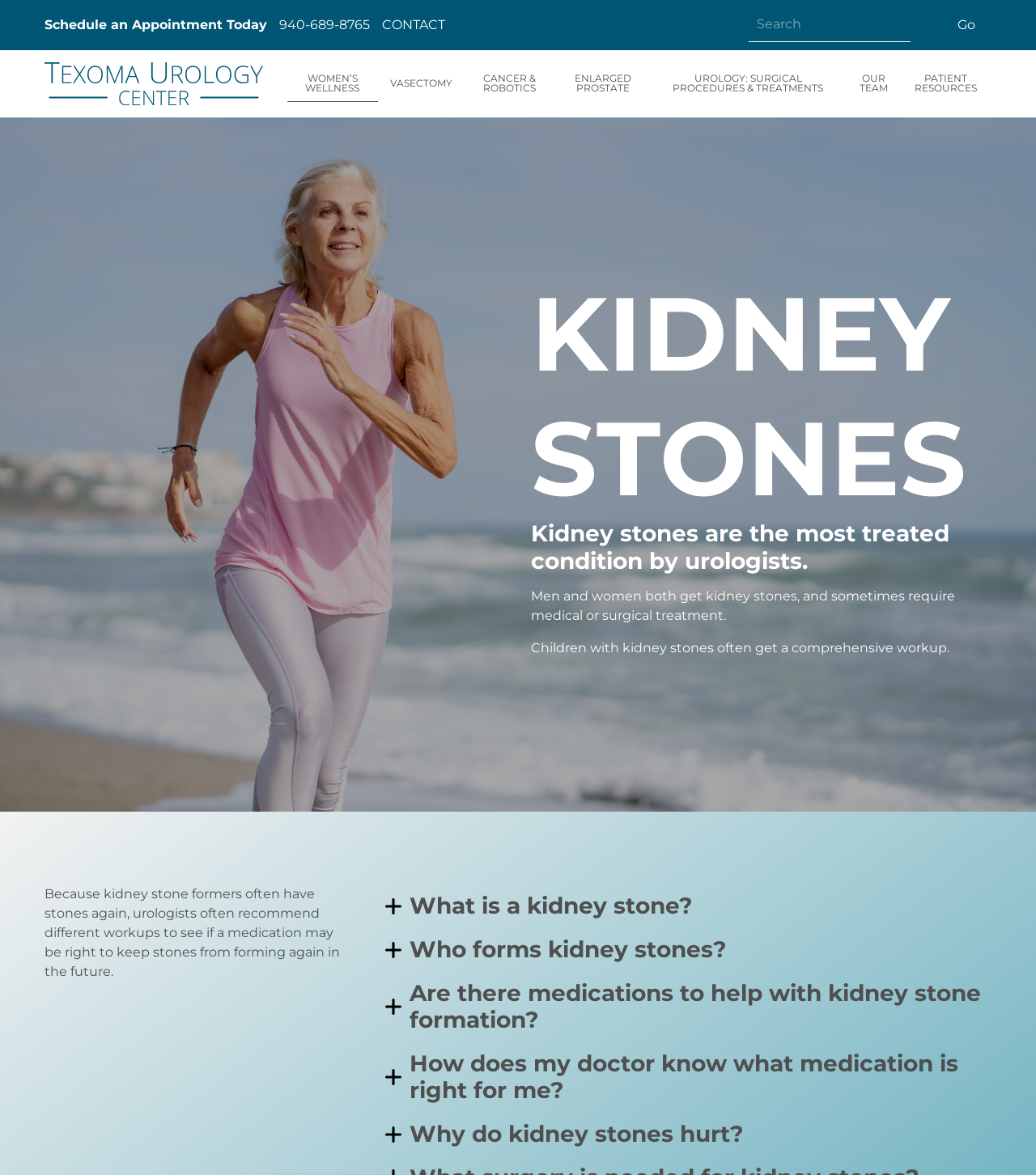Who can get kidney stones?
Please give a well-detailed answer to the question.

I determined this by reading the static text elements that mention men, women, and children as potential sufferers of kidney stones, and that children often require a comprehensive workup.